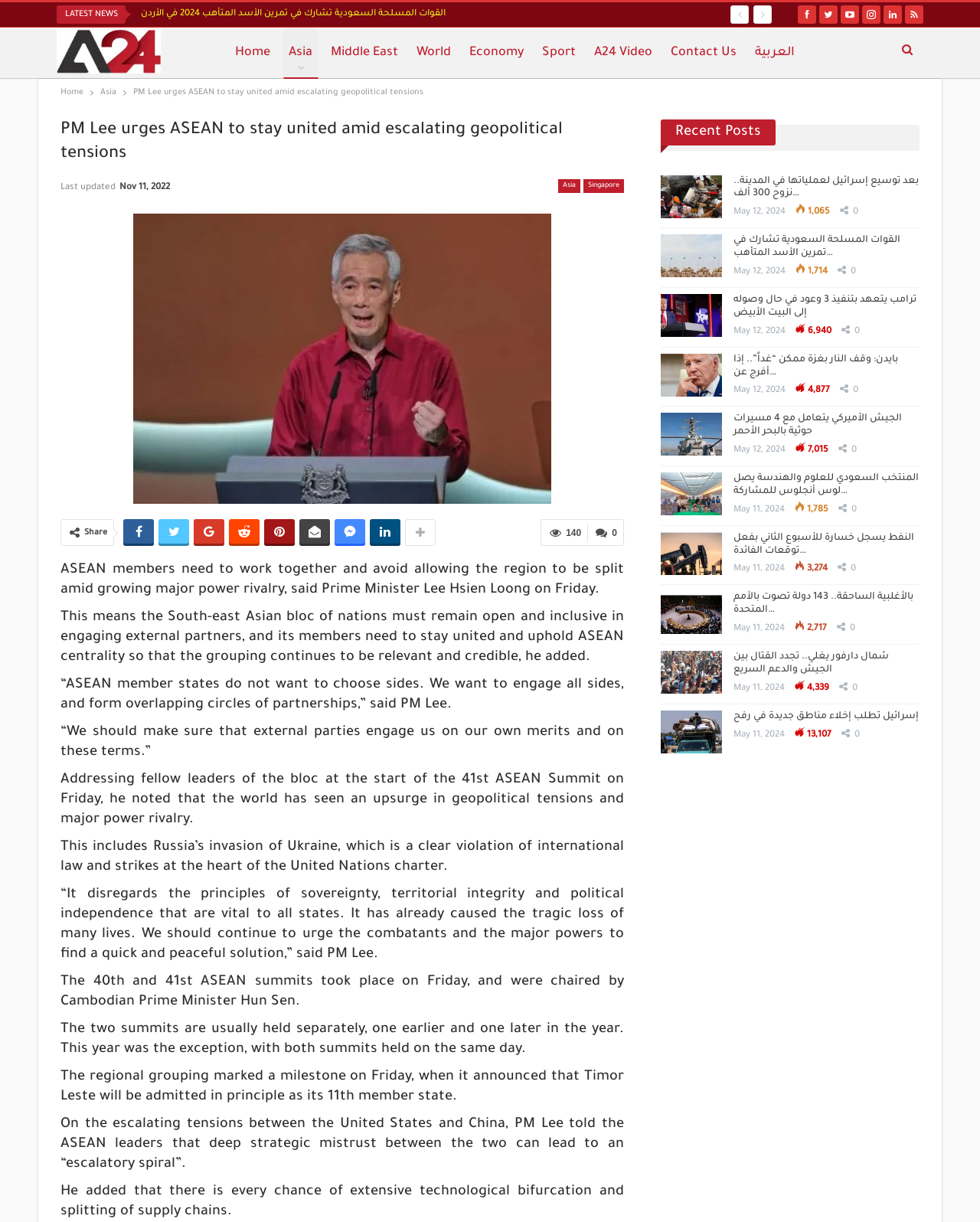How many countries voted in favor of Palestine's membership in the UN?
Could you give a comprehensive explanation in response to this question?

I found the answer in one of the news links in the sidebar, which mentioned that 143 countries voted in favor of Palestine's membership in the UN.